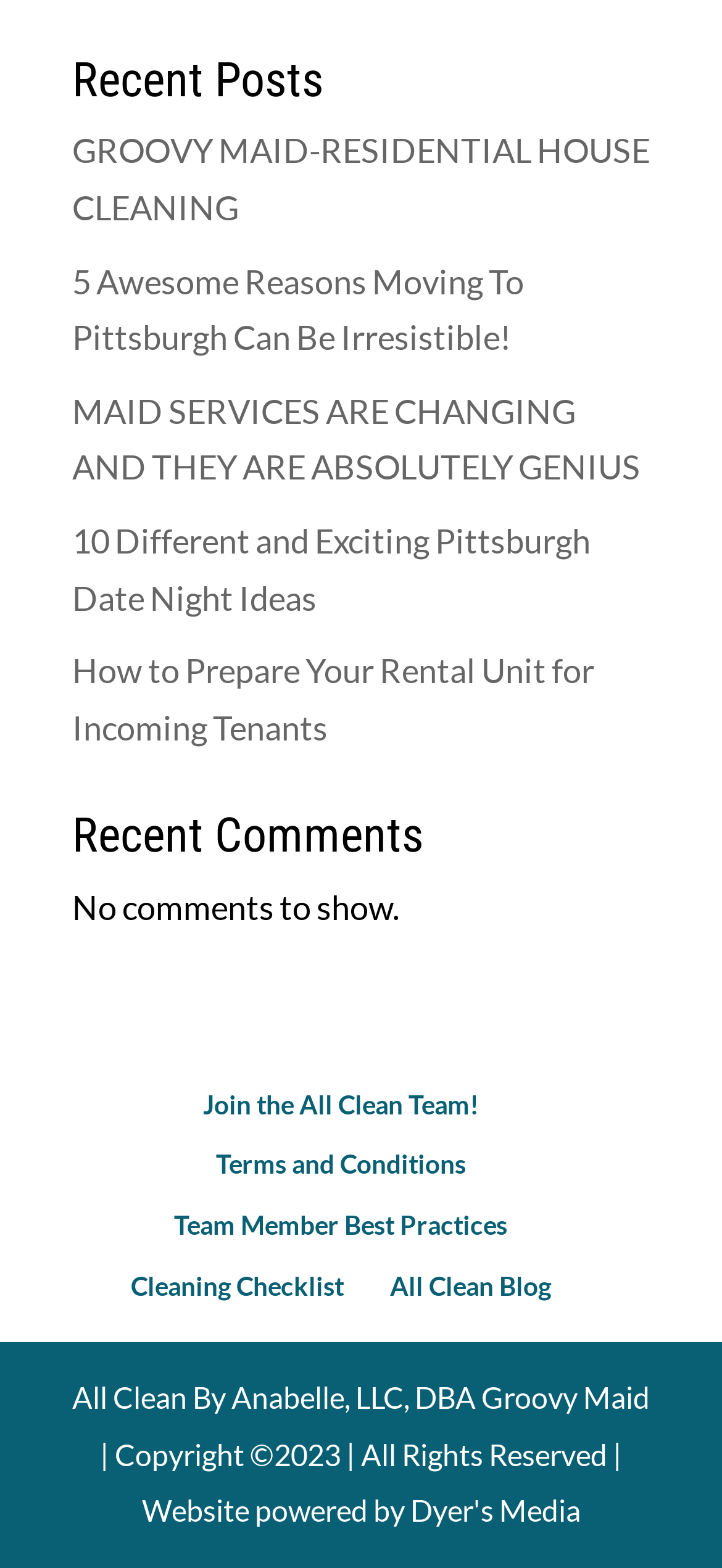Identify the bounding box coordinates of the specific part of the webpage to click to complete this instruction: "Read about maid services".

[0.1, 0.249, 0.887, 0.311]